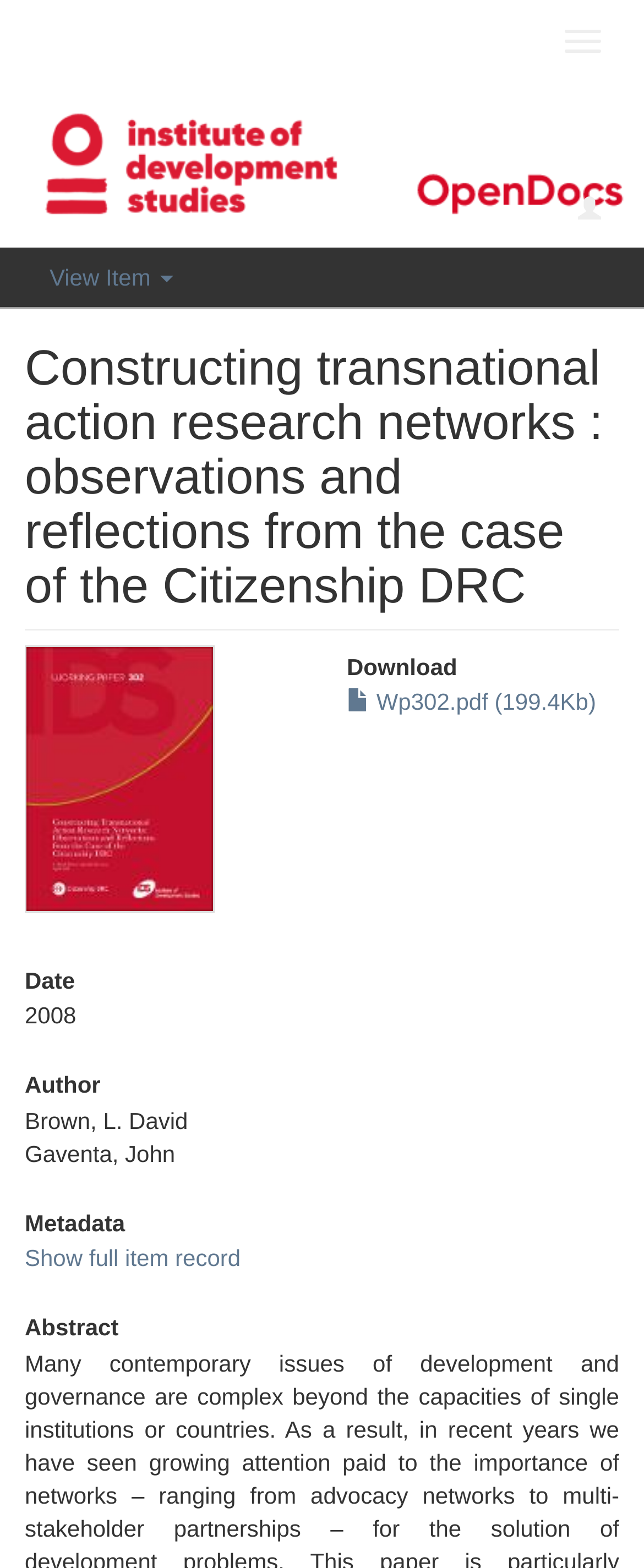Based on the image, provide a detailed and complete answer to the question: 
What is the file size of the downloadable item?

I found the answer by looking at the link element 'Wp302.pdf (199.4Kb)', which is a downloadable item, and its corresponding text, which is '199.4Kb'.